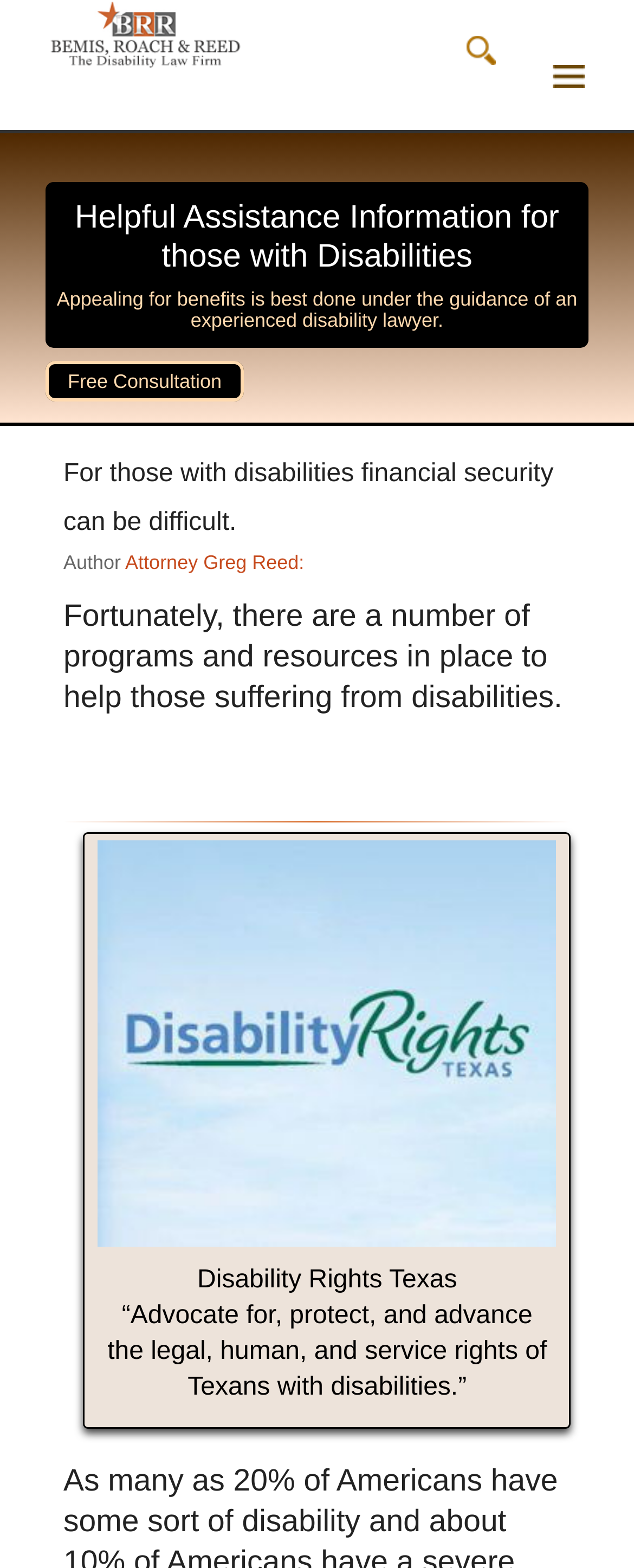From the screenshot, find the bounding box of the UI element matching this description: "Free Consultation". Supply the bounding box coordinates in the form [left, top, right, bottom], each a float between 0 and 1.

[0.071, 0.23, 0.386, 0.256]